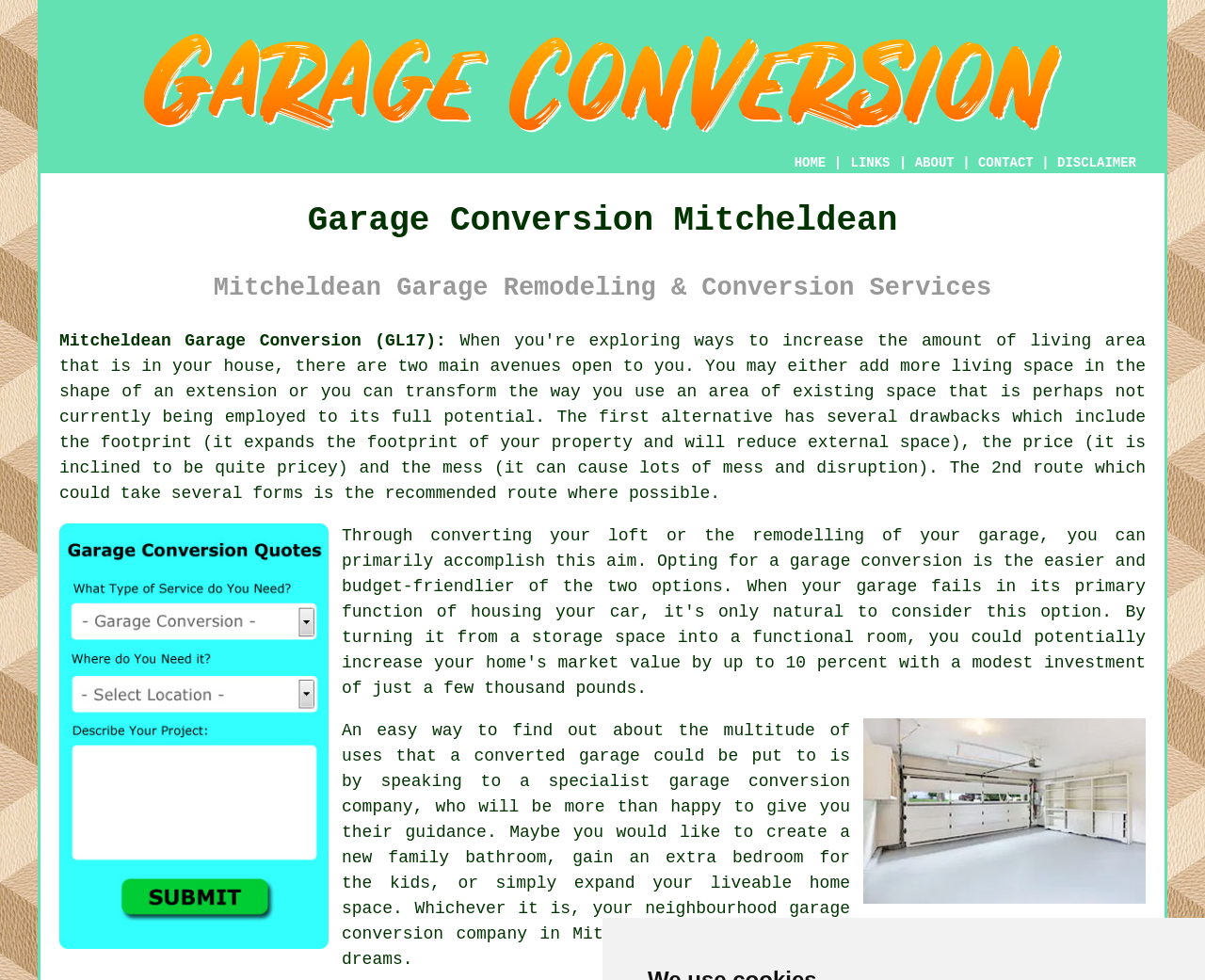Please find and generate the text of the main heading on the webpage.

Garage Conversion Mitcheldean